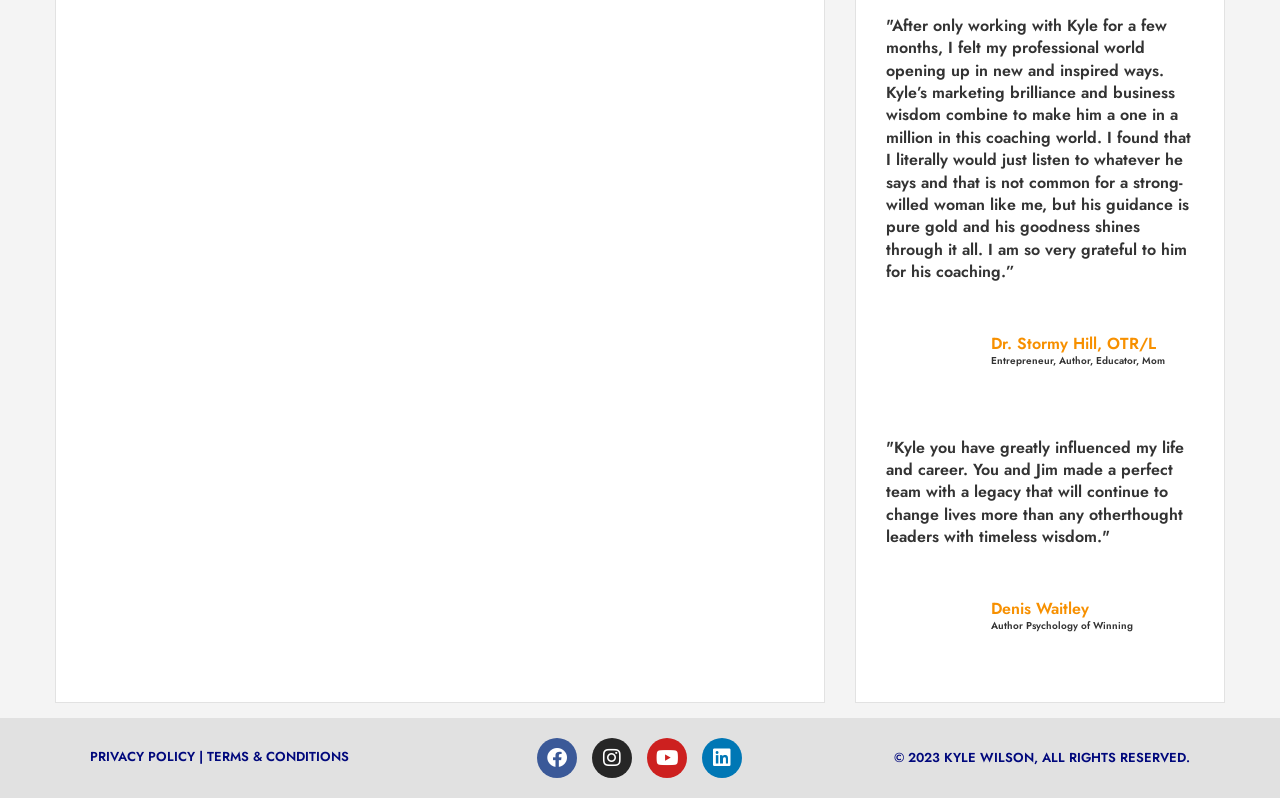Please give a succinct answer using a single word or phrase:
What is the year of copyright mentioned?

2023